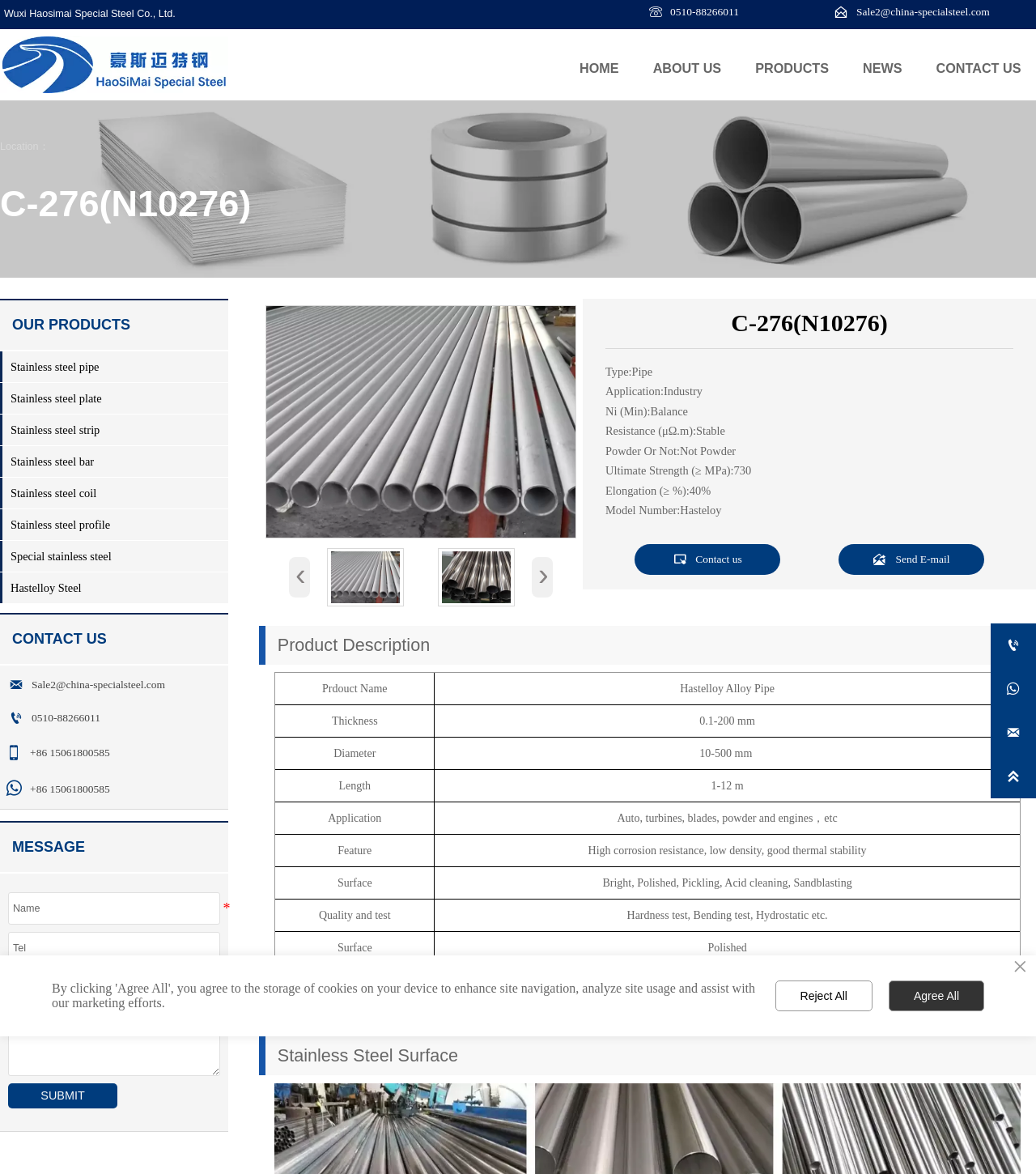Can you find the bounding box coordinates for the element that needs to be clicked to execute this instruction: "Click the SUBMIT button"? The coordinates should be given as four float numbers between 0 and 1, i.e., [left, top, right, bottom].

[0.039, 0.928, 0.082, 0.939]